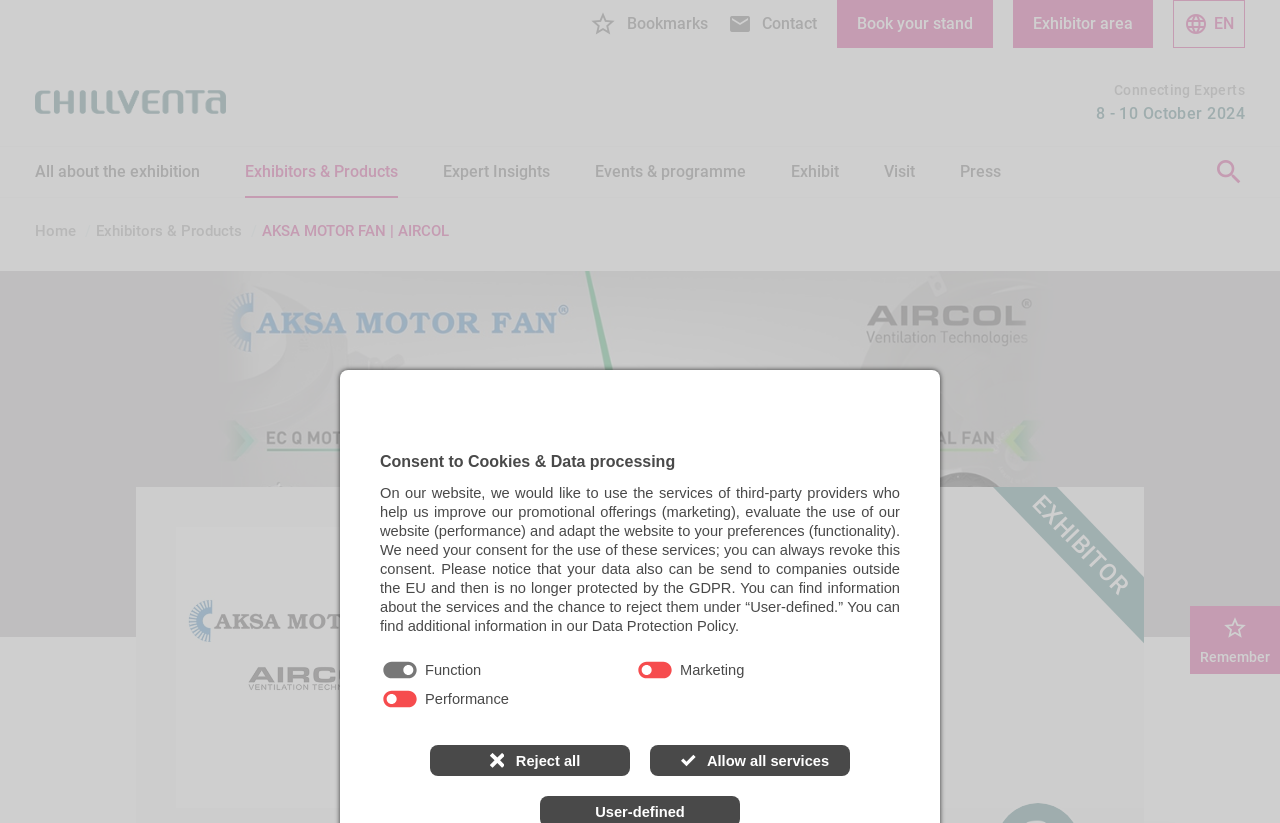Show the bounding box coordinates for the element that needs to be clicked to execute the following instruction: "Remember the 'AKSA MOTOR FAN | AIRCOL' exhibitor". Provide the coordinates in the form of four float numbers between 0 and 1, i.e., [left, top, right, bottom].

[0.93, 0.736, 1.0, 0.819]